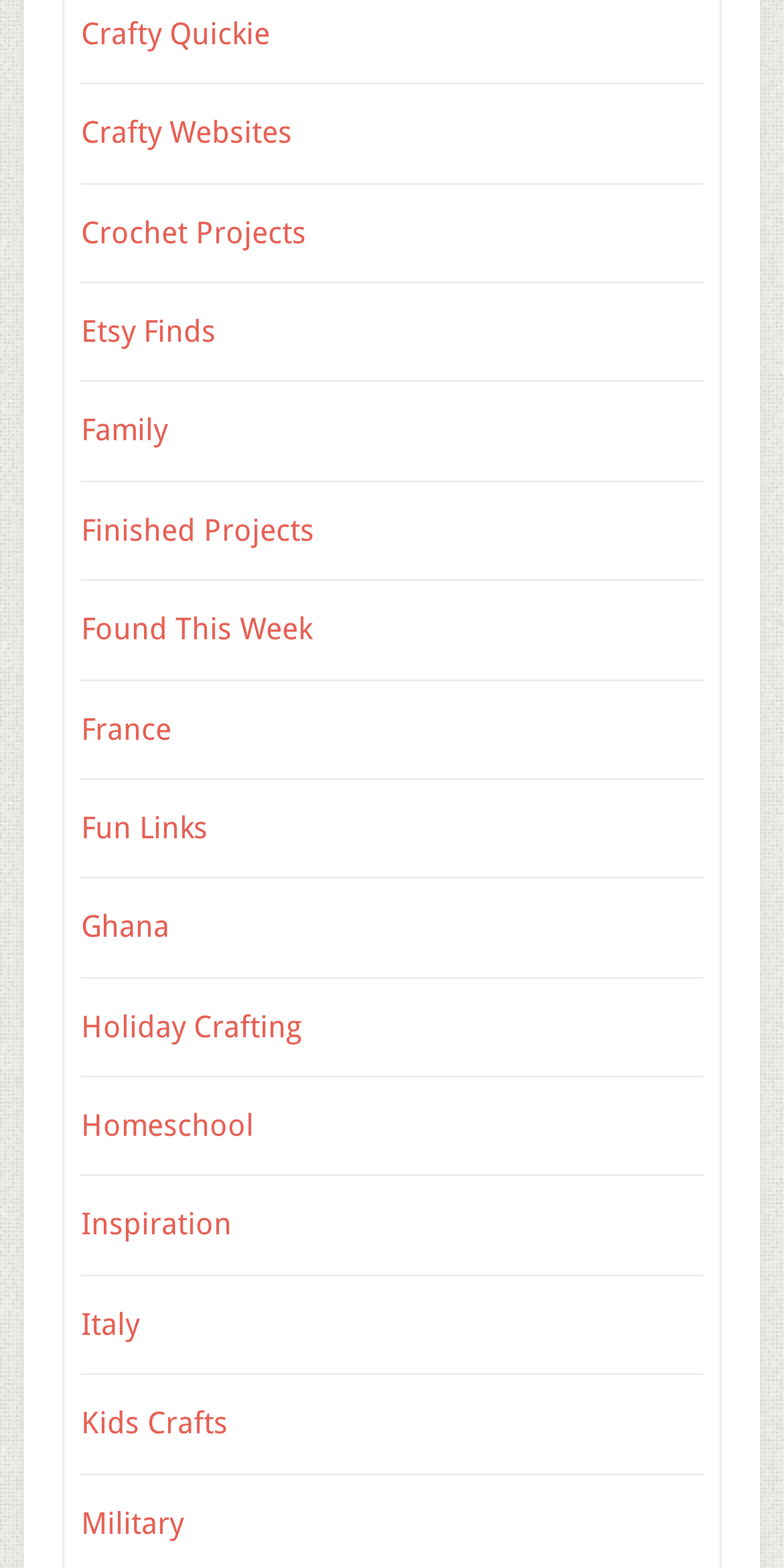From the screenshot, find the bounding box of the UI element matching this description: "France". Supply the bounding box coordinates in the form [left, top, right, bottom], each a float between 0 and 1.

[0.103, 0.453, 0.218, 0.476]